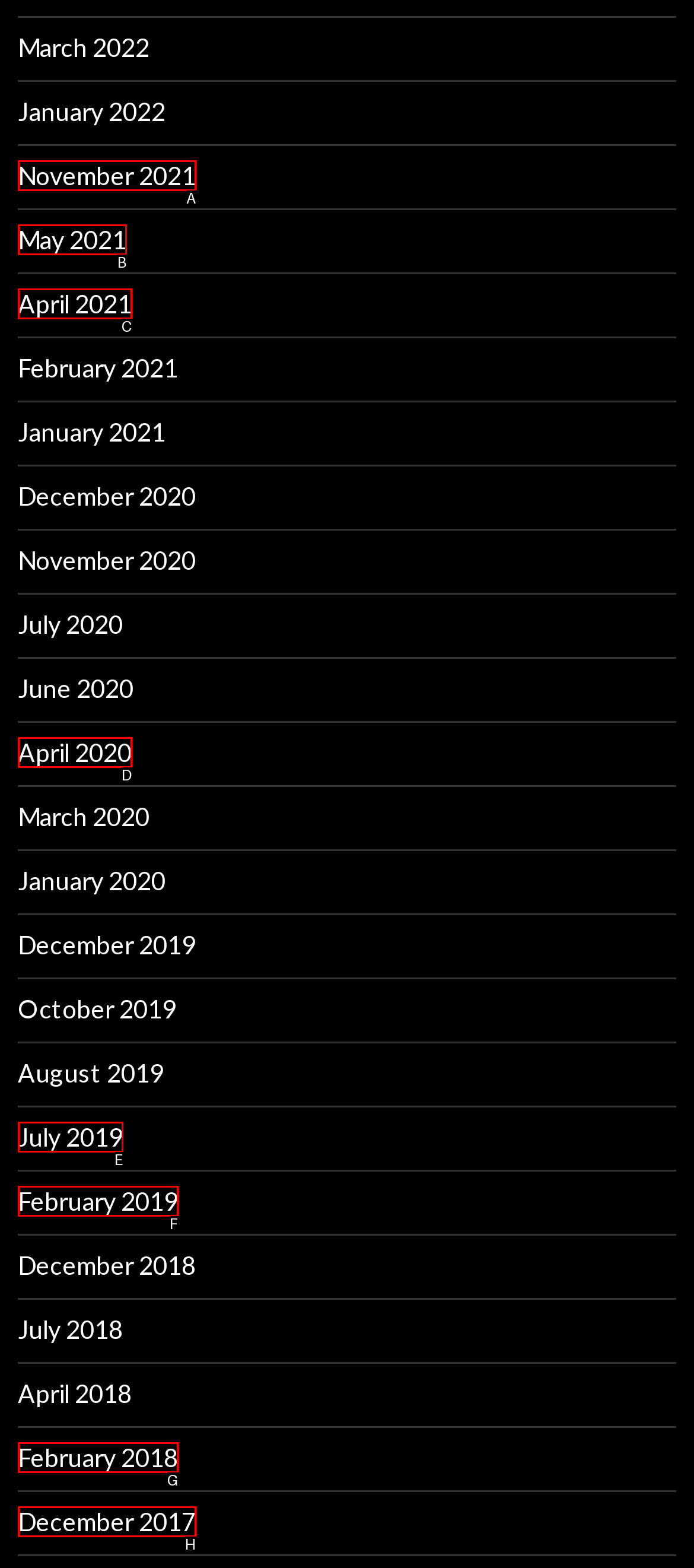Choose the letter that best represents the description: April 2020. Provide the letter as your response.

D